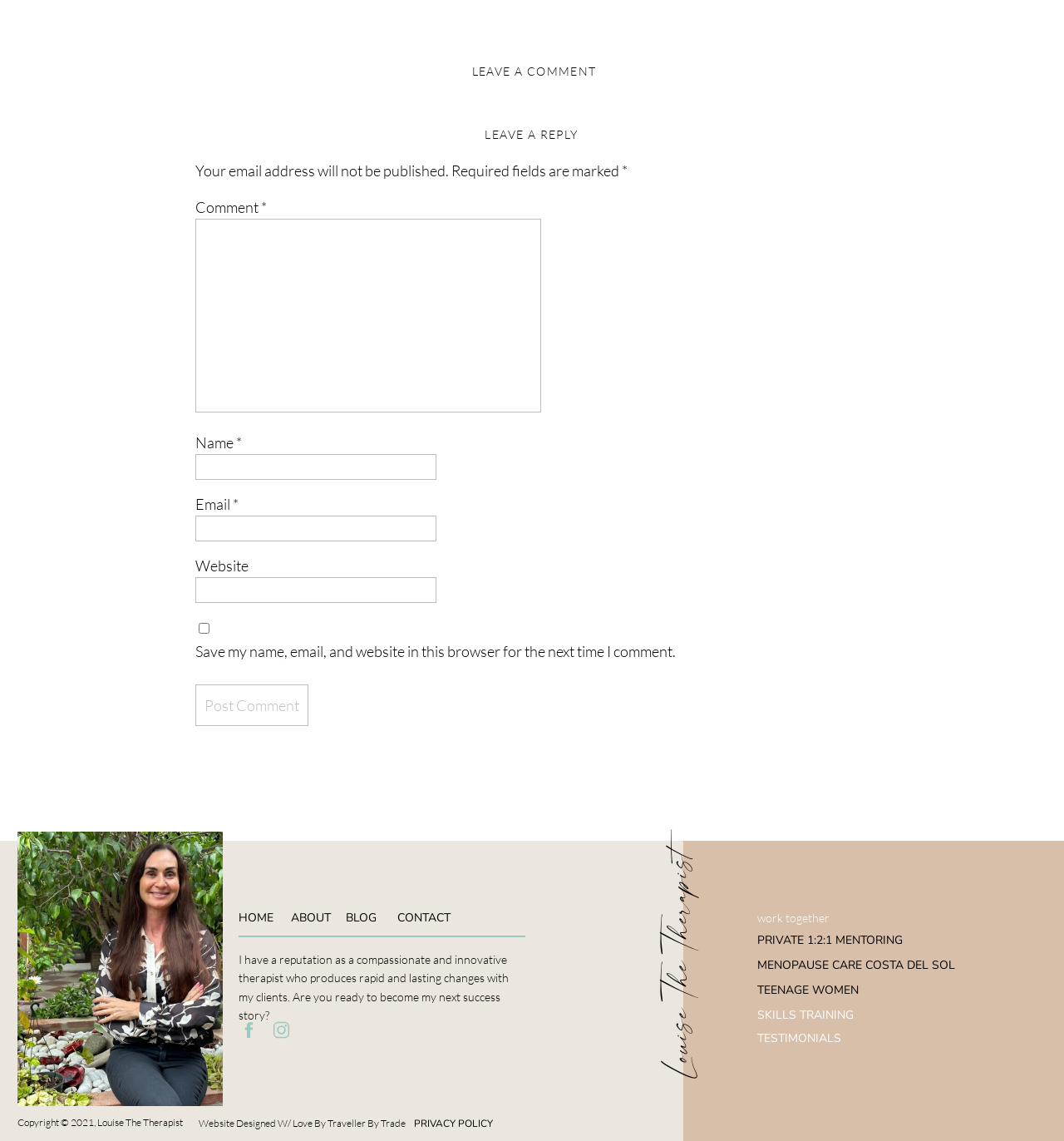How many required fields are there in the comment form?
Please analyze the image and answer the question with as much detail as possible.

There are three required fields in the comment form, namely 'Comment', 'Name', and 'Email', as indicated by the asterisk symbol (*) next to each field.